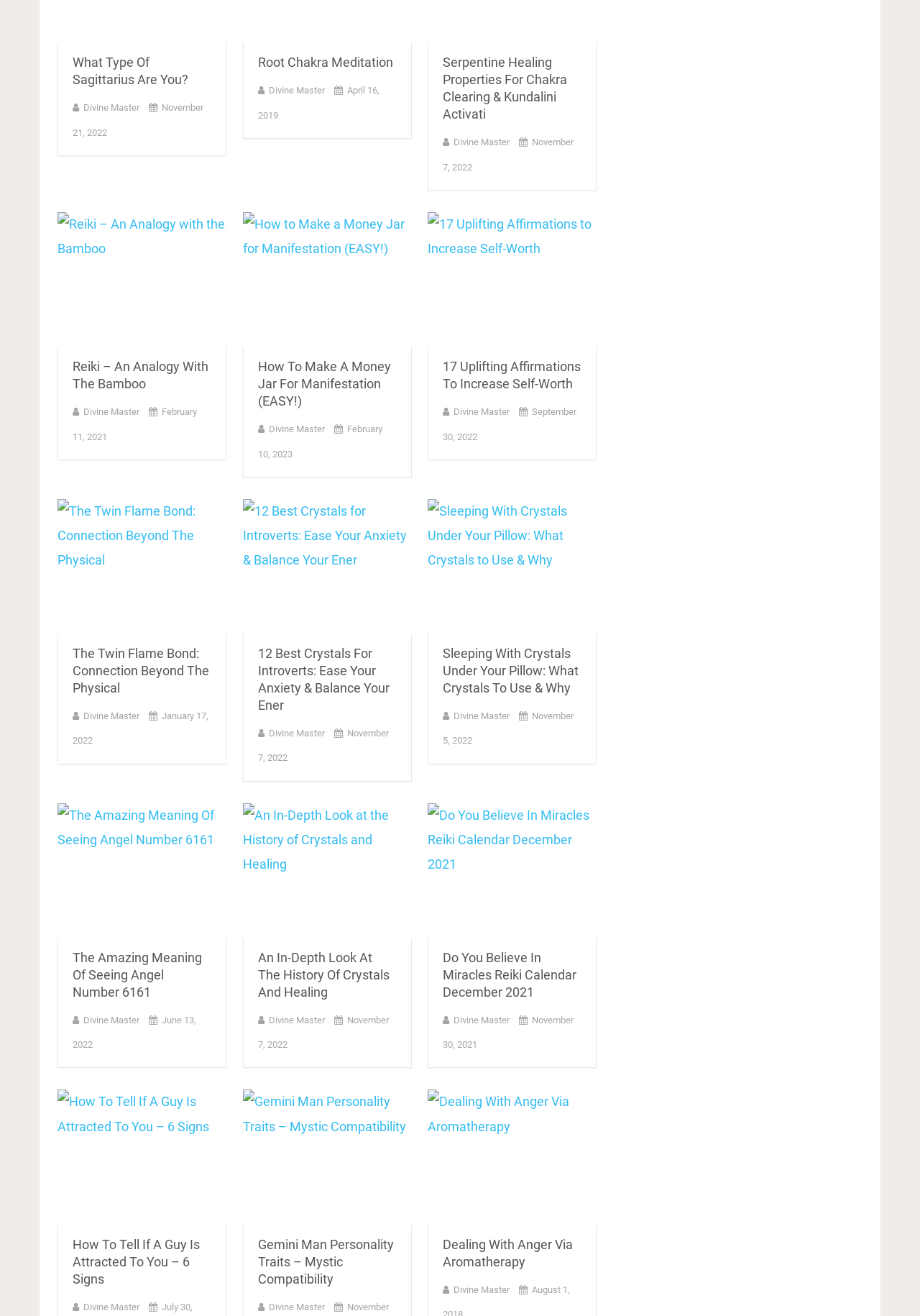Please specify the bounding box coordinates of the clickable region to carry out the following instruction: "Click on 'What Type Of Sagittarius Are You?'". The coordinates should be four float numbers between 0 and 1, in the format [left, top, right, bottom].

[0.079, 0.042, 0.205, 0.066]